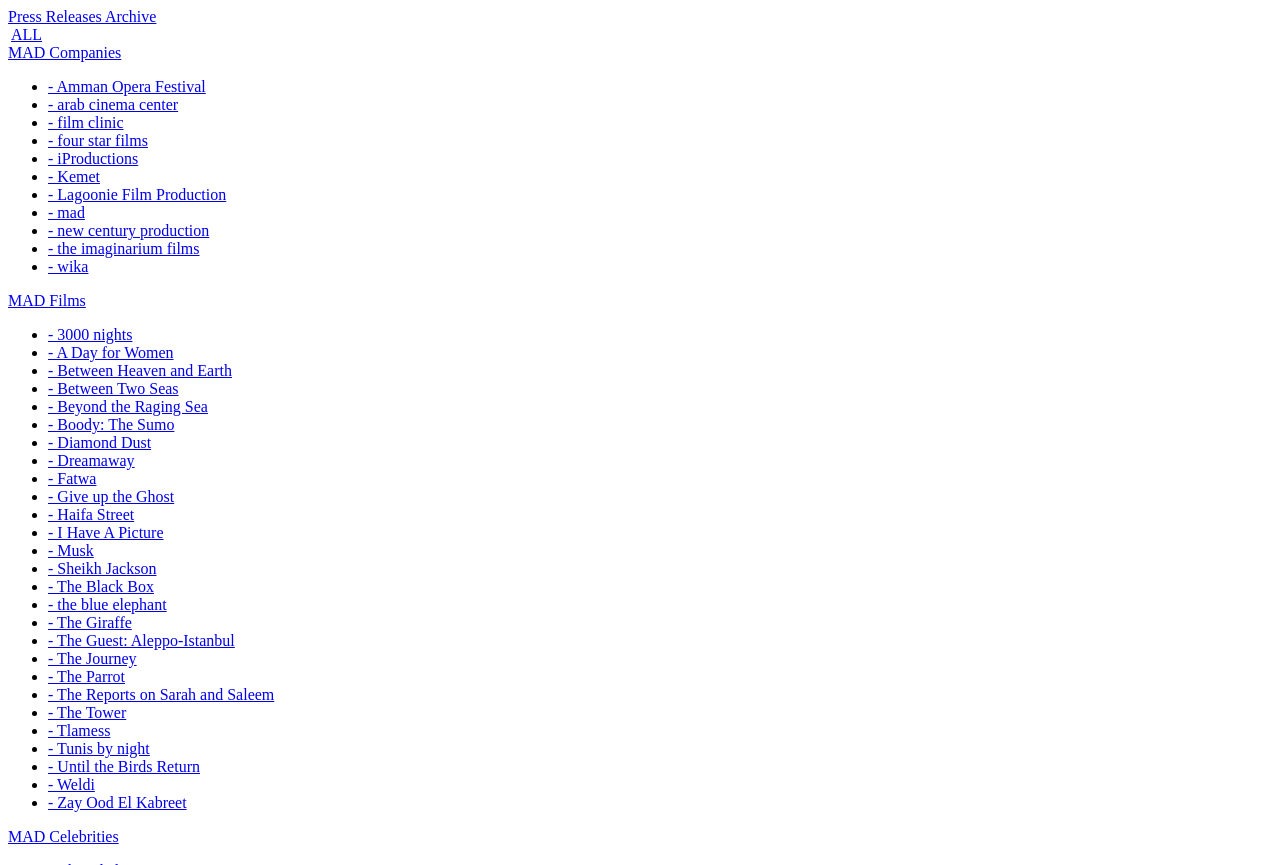Show the bounding box coordinates of the region that should be clicked to follow the instruction: "View MAD Companies."

[0.006, 0.051, 0.095, 0.071]